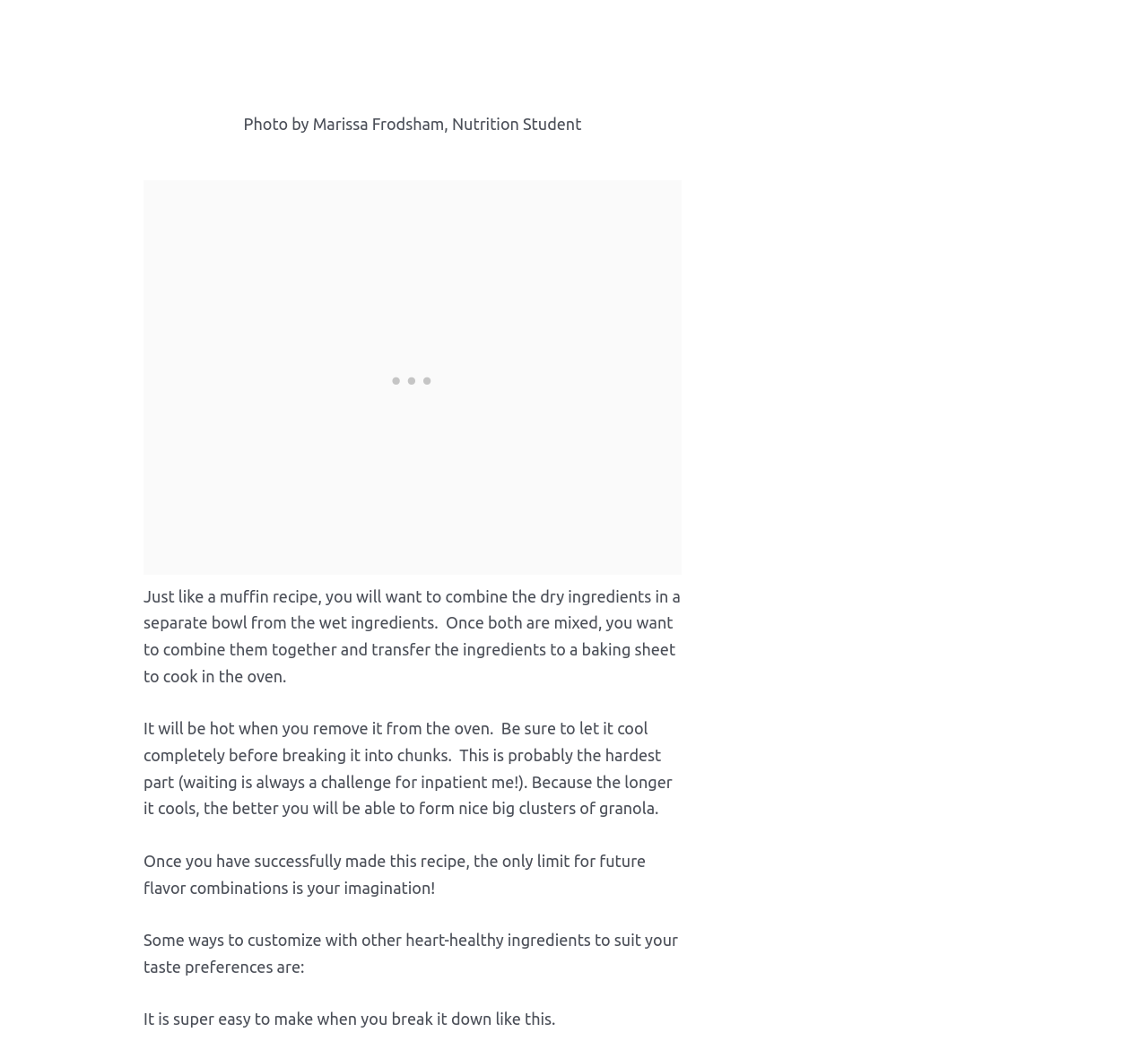Determine the coordinates of the bounding box for the clickable area needed to execute this instruction: "read the granola making tips".

[0.125, 0.691, 0.586, 0.785]